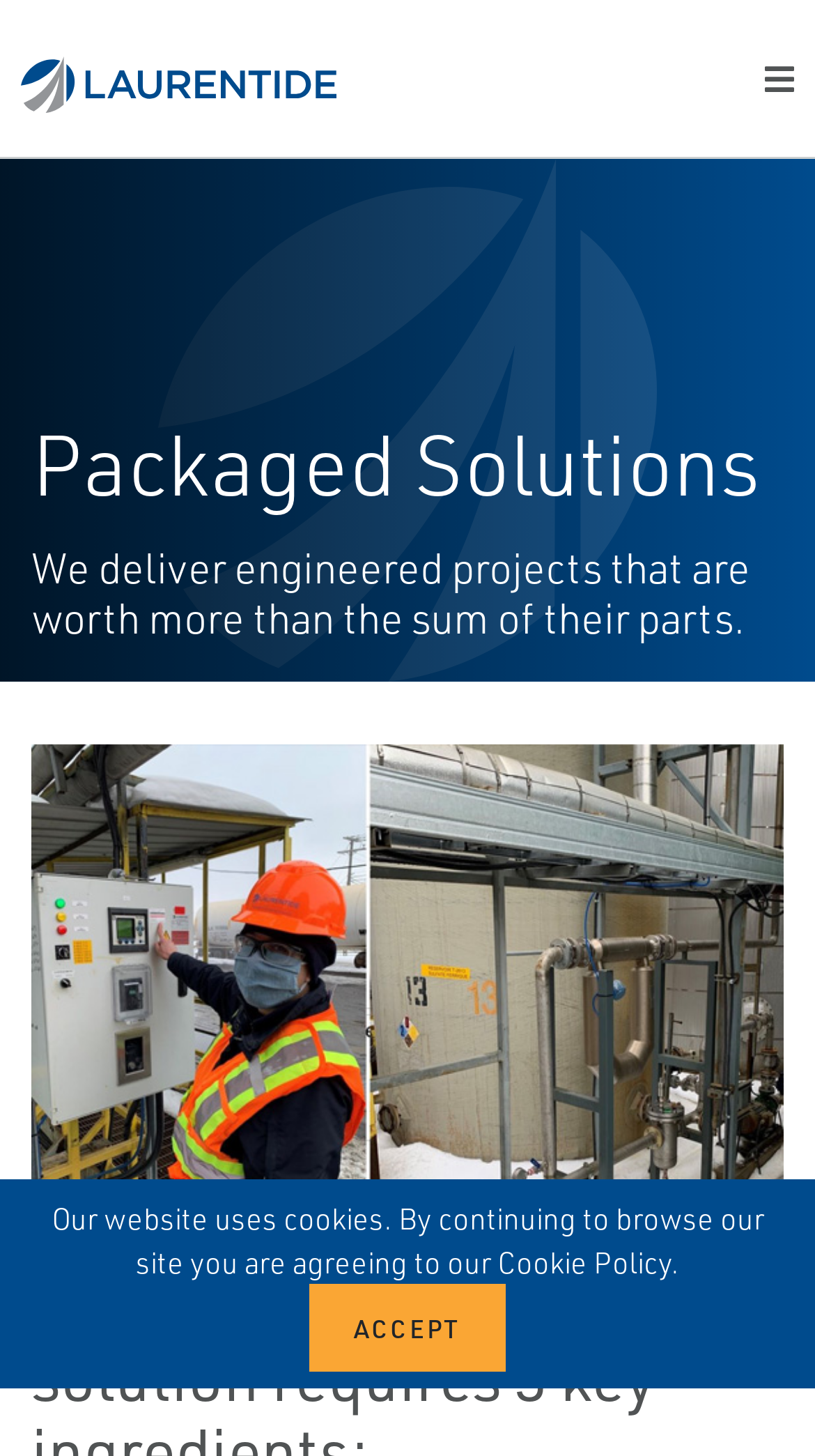Could you determine the bounding box coordinates of the clickable element to complete the instruction: "Click the 'Back To Top' button"? Provide the coordinates as four float numbers between 0 and 1, i.e., [left, top, right, bottom].

[0.846, 0.867, 0.949, 0.925]